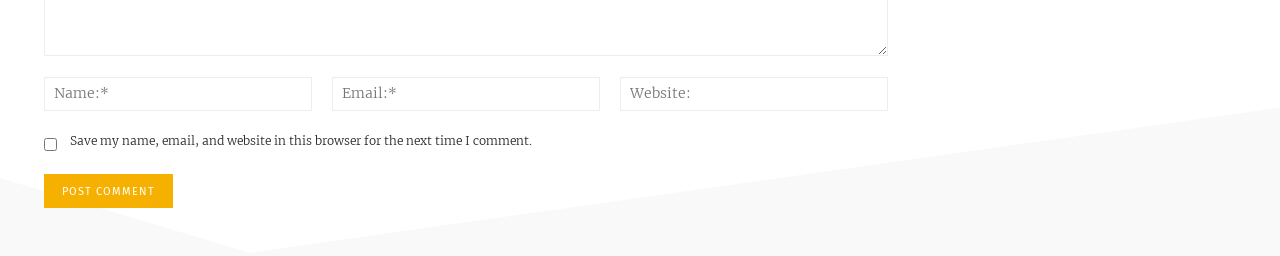Break down the image into a detailed narrative.

The image showcases a section of a website dedicated to user interaction, featuring a comment submission form. Positioned centrally, users are prompted to leave their thoughts, with fields labeled for their name, email, and an optional website link. Below the form, a checkbox allows users to save their information for future comments. The prominent "POST COMMENT" button invites engagement. This interface serves as a key element for readers wishing to share their memories and sentiments, especially in the context of the surrounding content that discusses heartfelt tributes and shared experiences related to a loved one.